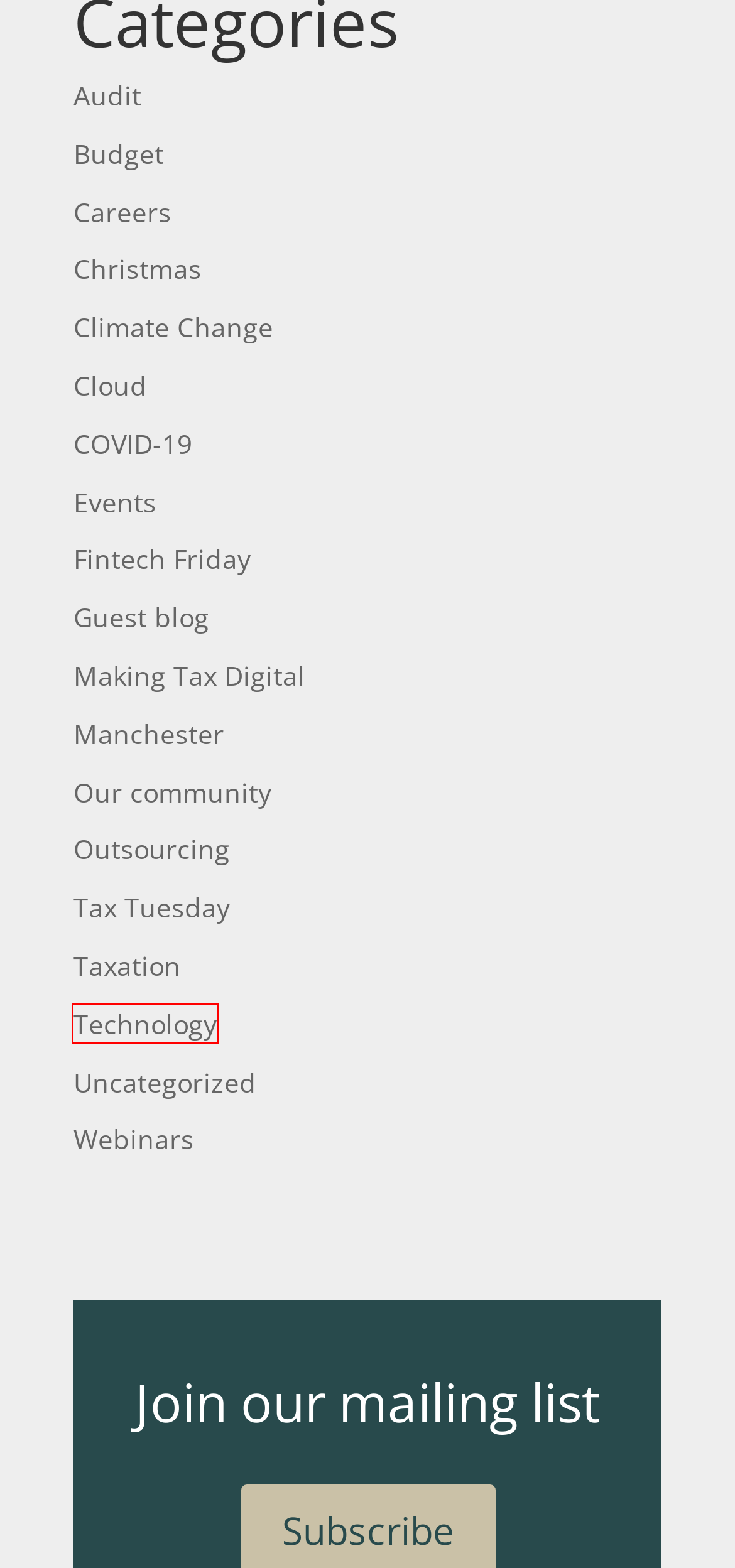Examine the screenshot of a webpage with a red bounding box around a UI element. Select the most accurate webpage description that corresponds to the new page after clicking the highlighted element. Here are the choices:
A. Tax Tuesday Archives | Harold Sharp | Manchester
B. Budget Archives | Harold Sharp | Manchester
C. Our community Archives | Harold Sharp | Manchester
D. Events Archives | Harold Sharp | Manchester
E. Climate Change Archives | Harold Sharp | Manchester
F. Audit Archives | Harold Sharp | Manchester
G. Technology Archives | Harold Sharp | Manchester
H. Fintech Friday Archives | Harold Sharp | Manchester

G